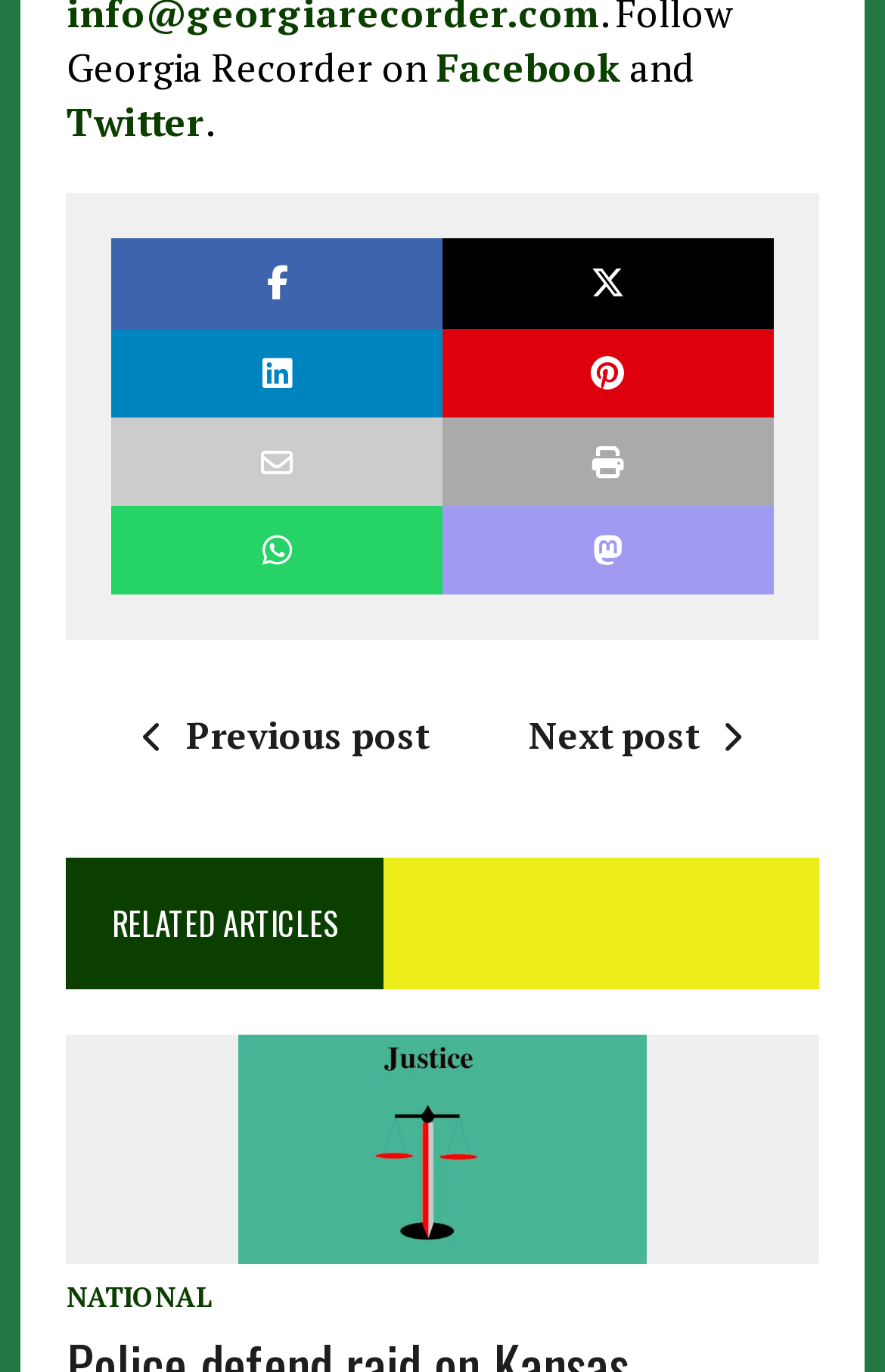Use a single word or phrase to respond to the question:
What is the text of the heading below the social media links?

RELATED ARTICLES